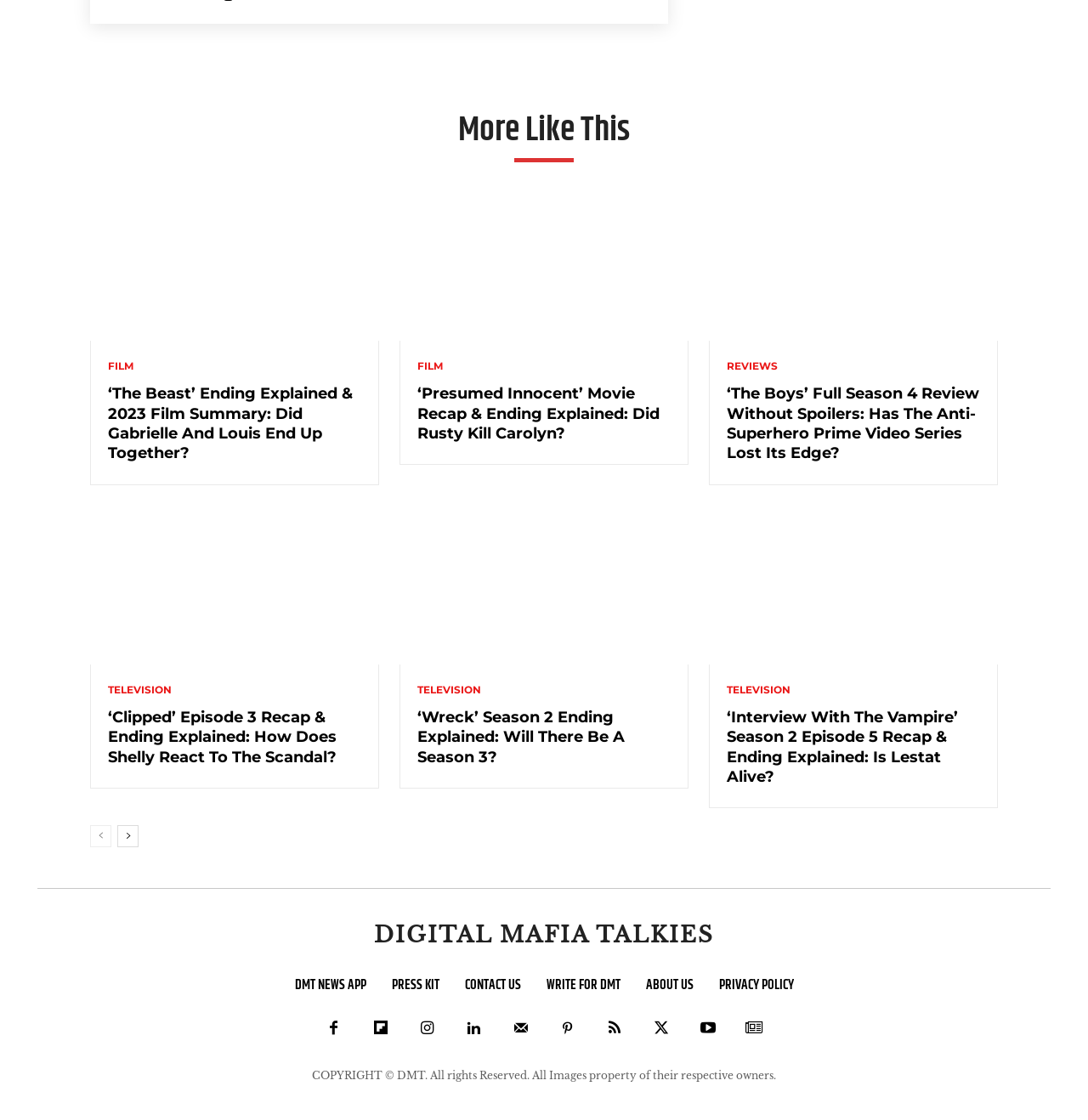Please identify the bounding box coordinates of the clickable area that will allow you to execute the instruction: "Contact Us".

[0.427, 0.869, 0.479, 0.891]